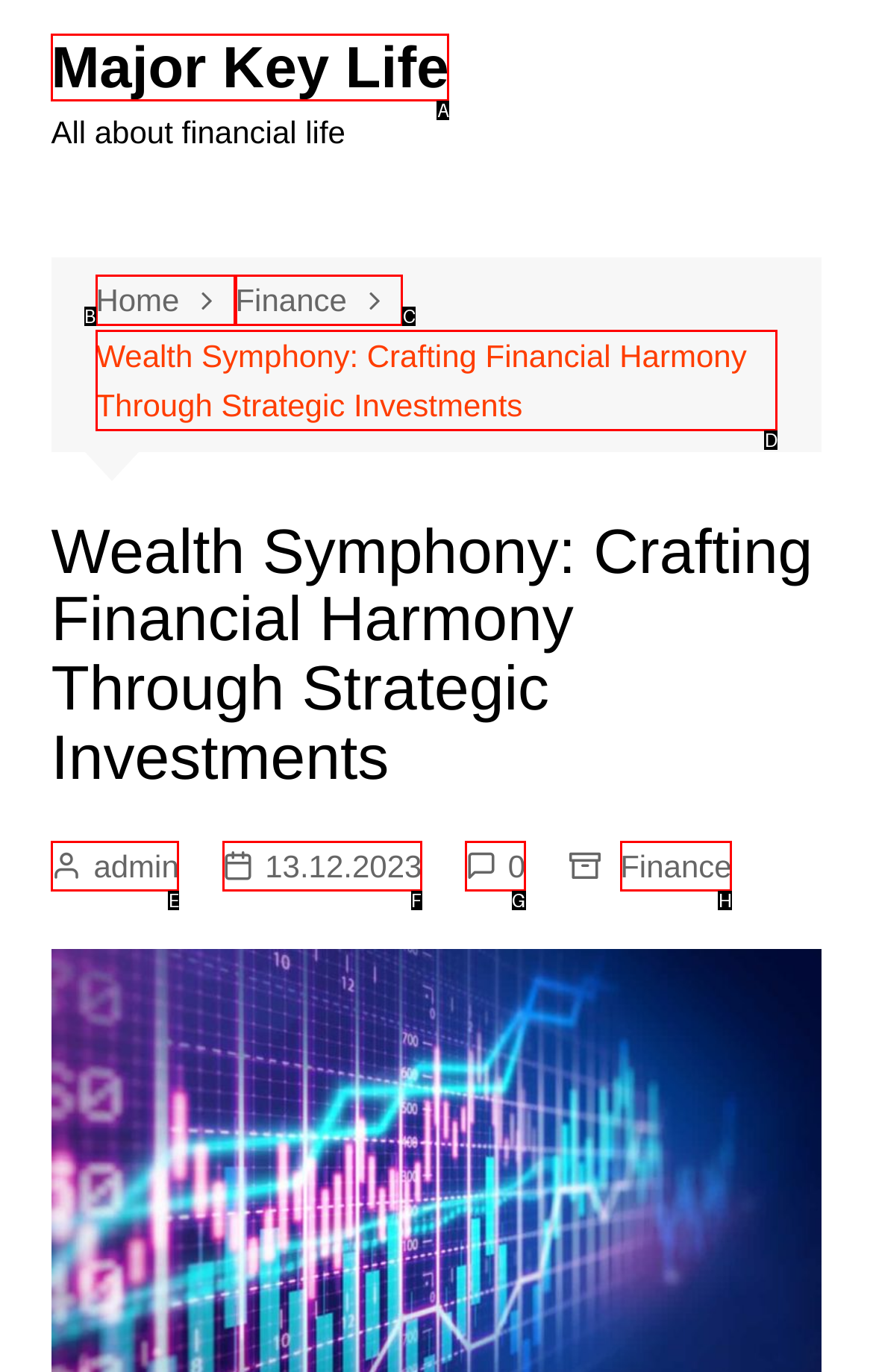Select the HTML element that corresponds to the description: Home. Reply with the letter of the correct option.

B